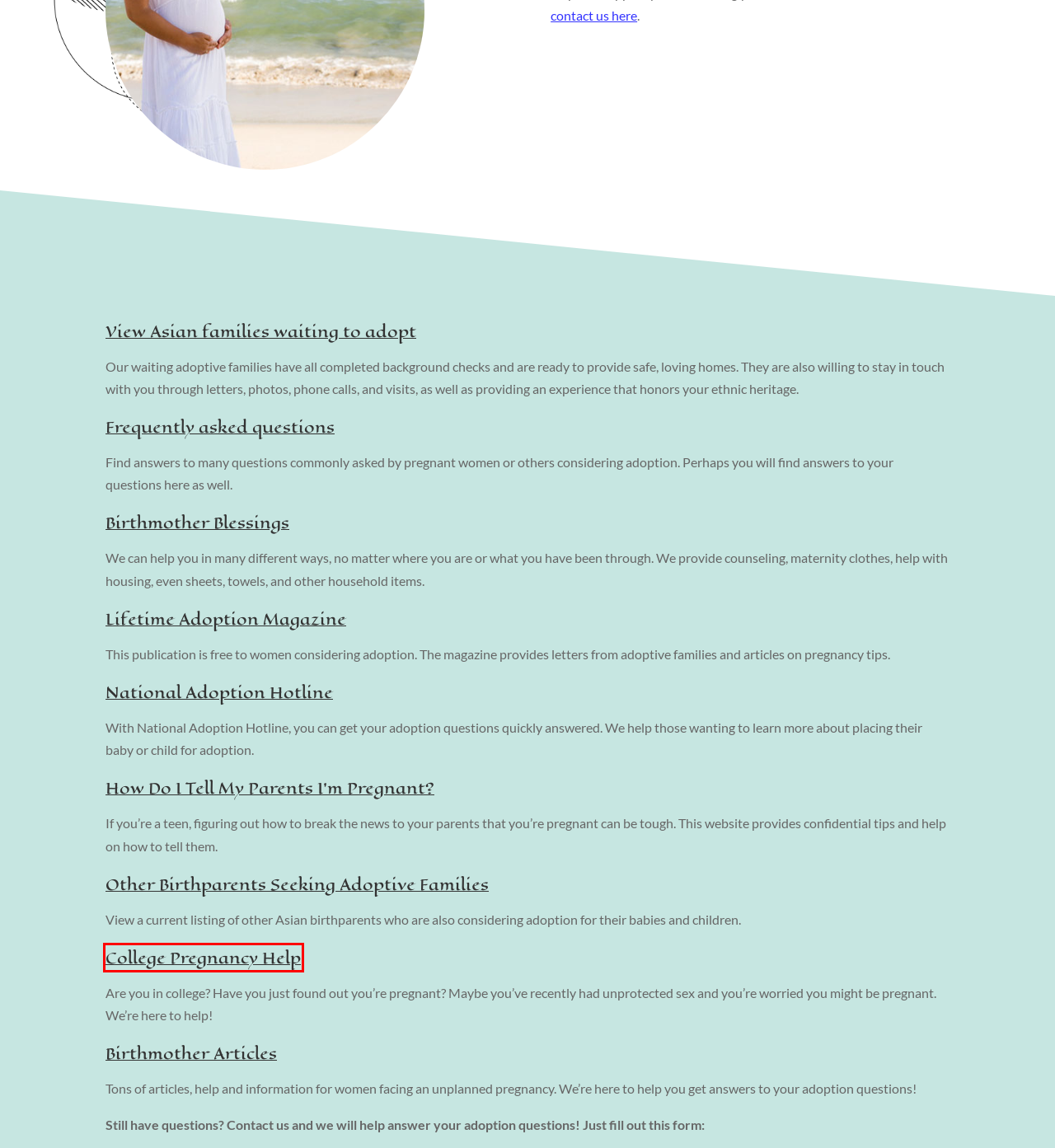You’re provided with a screenshot of a webpage that has a red bounding box around an element. Choose the best matching webpage description for the new page after clicking the element in the red box. The options are:
A. College Pregnancy Help - College Pregnancy Help
B. How to tell your parents you are pregnant
C. National Adoption Hotline - National Adoption Hotline
D. Frequently Asked Questions About Adoption | Lifetime Adoption
E. Lifetime Adoption Magazine | For Women Considering Adoption
F. Birth Parents Blog | "Giving Baby Up For Adoption" and More!
G. Services - Asian Adoption Services
H. Asian BMs - Asian Adoption Services

A